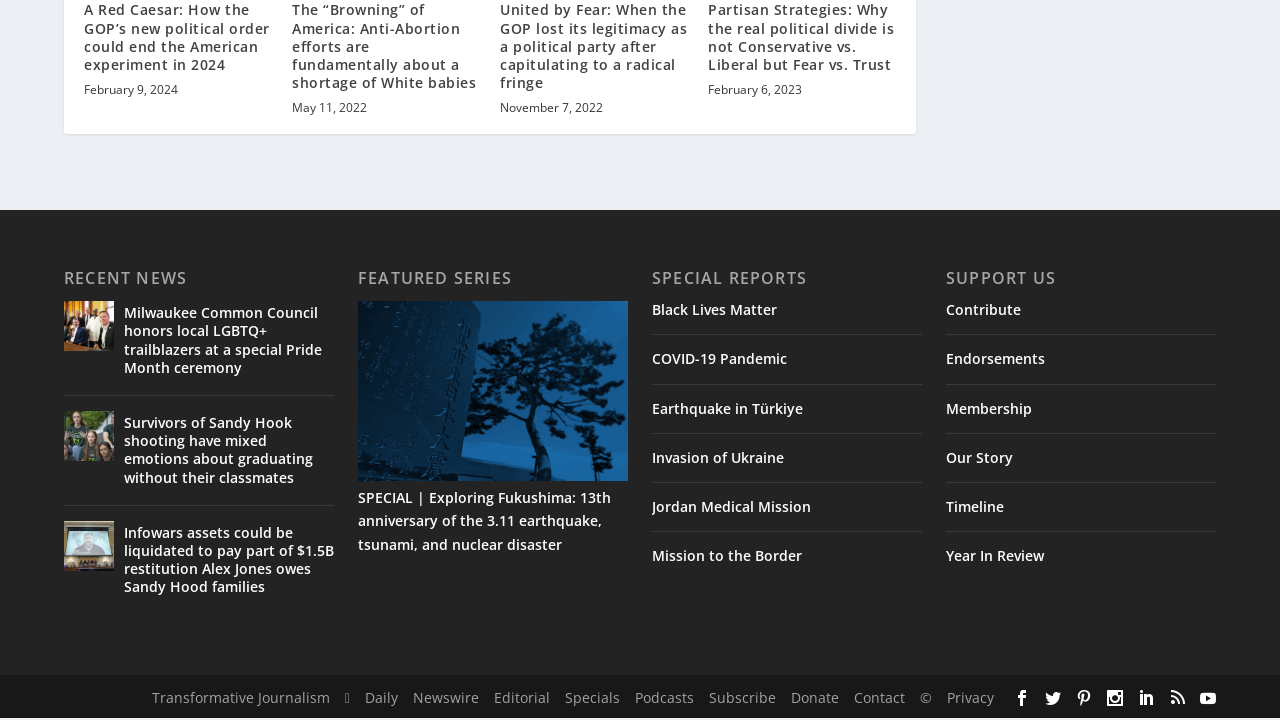Please identify the bounding box coordinates of where to click in order to follow the instruction: "Read about Milwaukee Common Council honoring local LGBTQ+ trailblazers".

[0.05, 0.401, 0.089, 0.47]